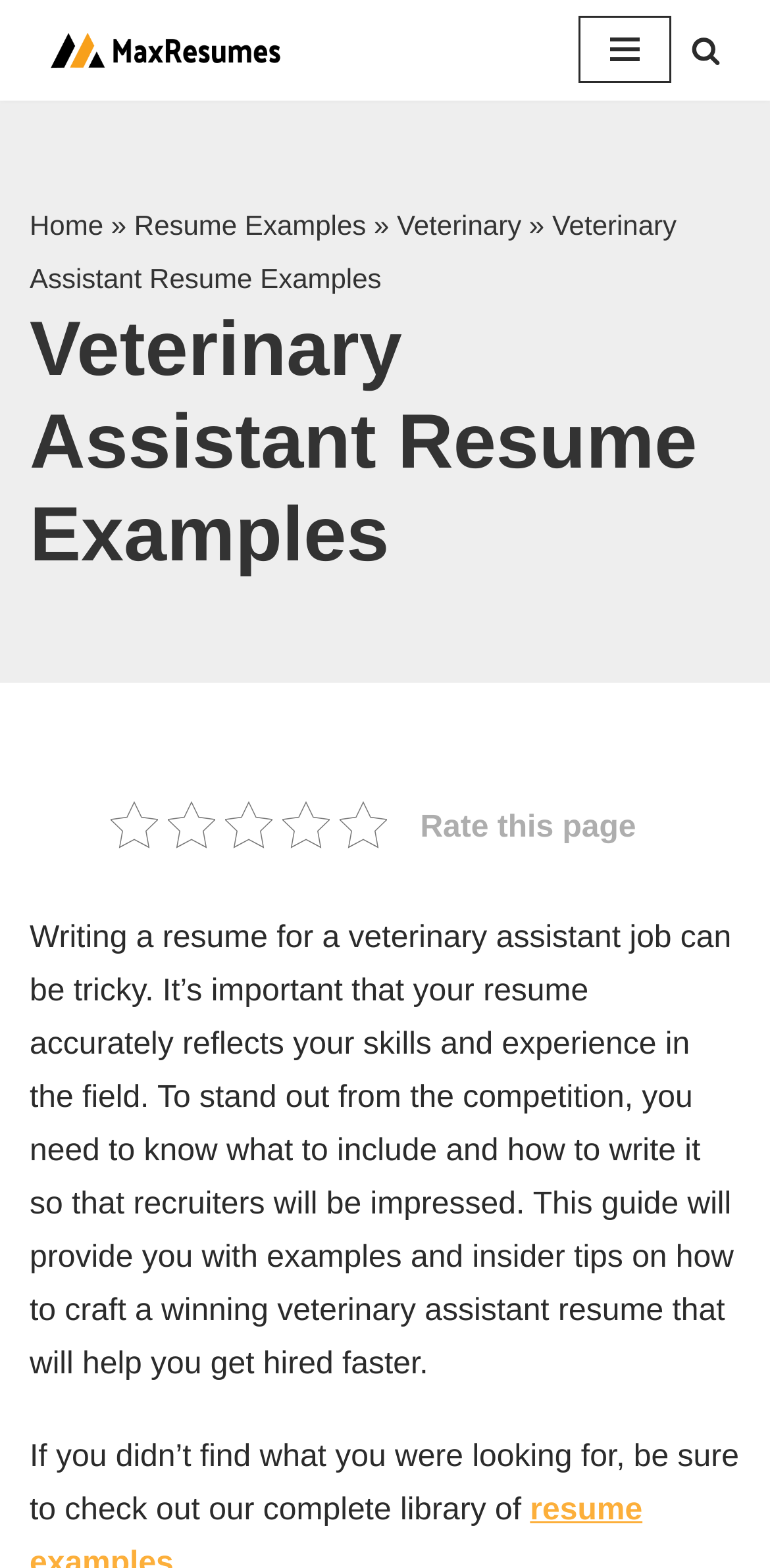Find the bounding box of the web element that fits this description: "aria-label="Open menu"".

None